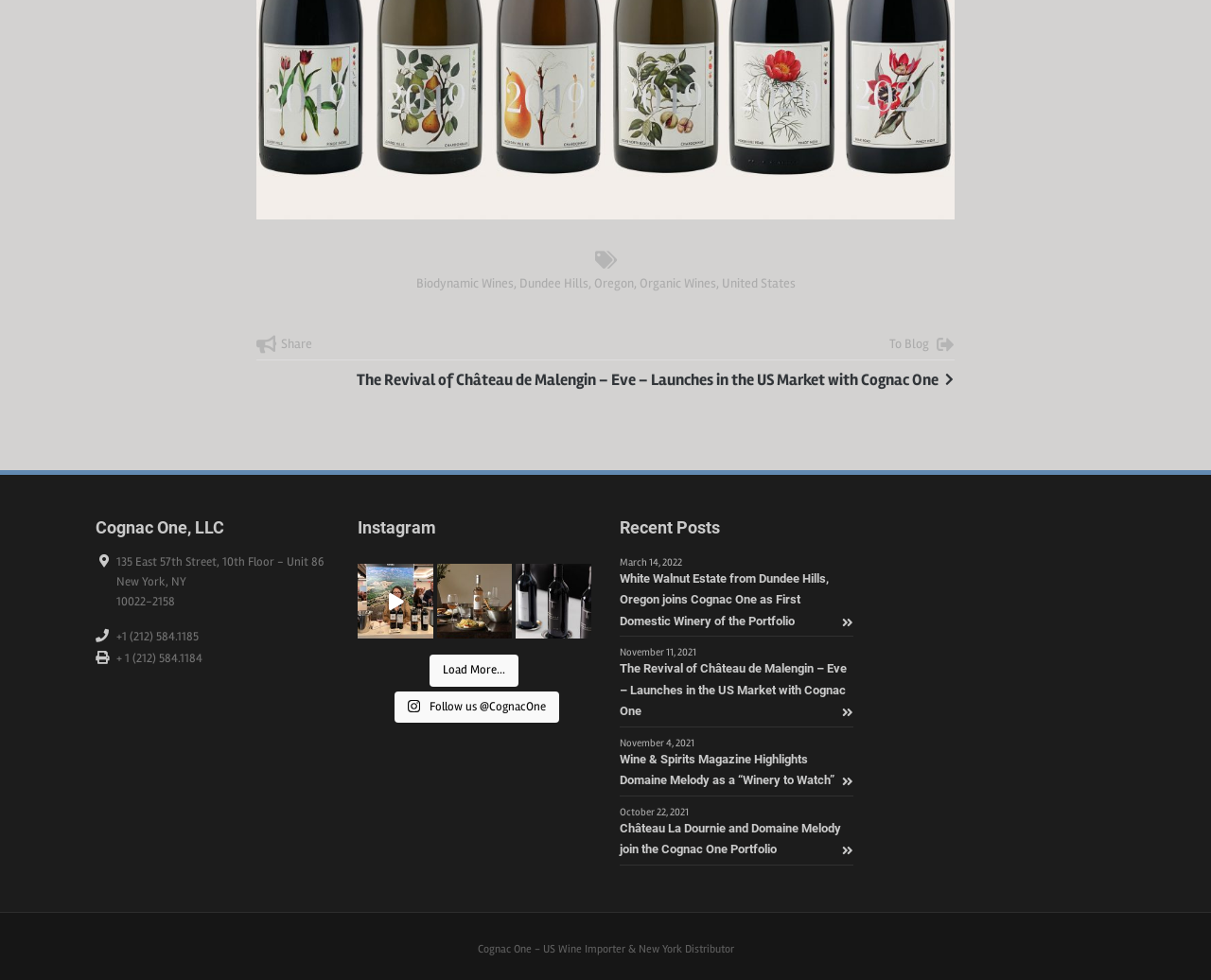Show the bounding box coordinates of the region that should be clicked to follow the instruction: "Click on the 'Load More...' button."

[0.355, 0.668, 0.428, 0.701]